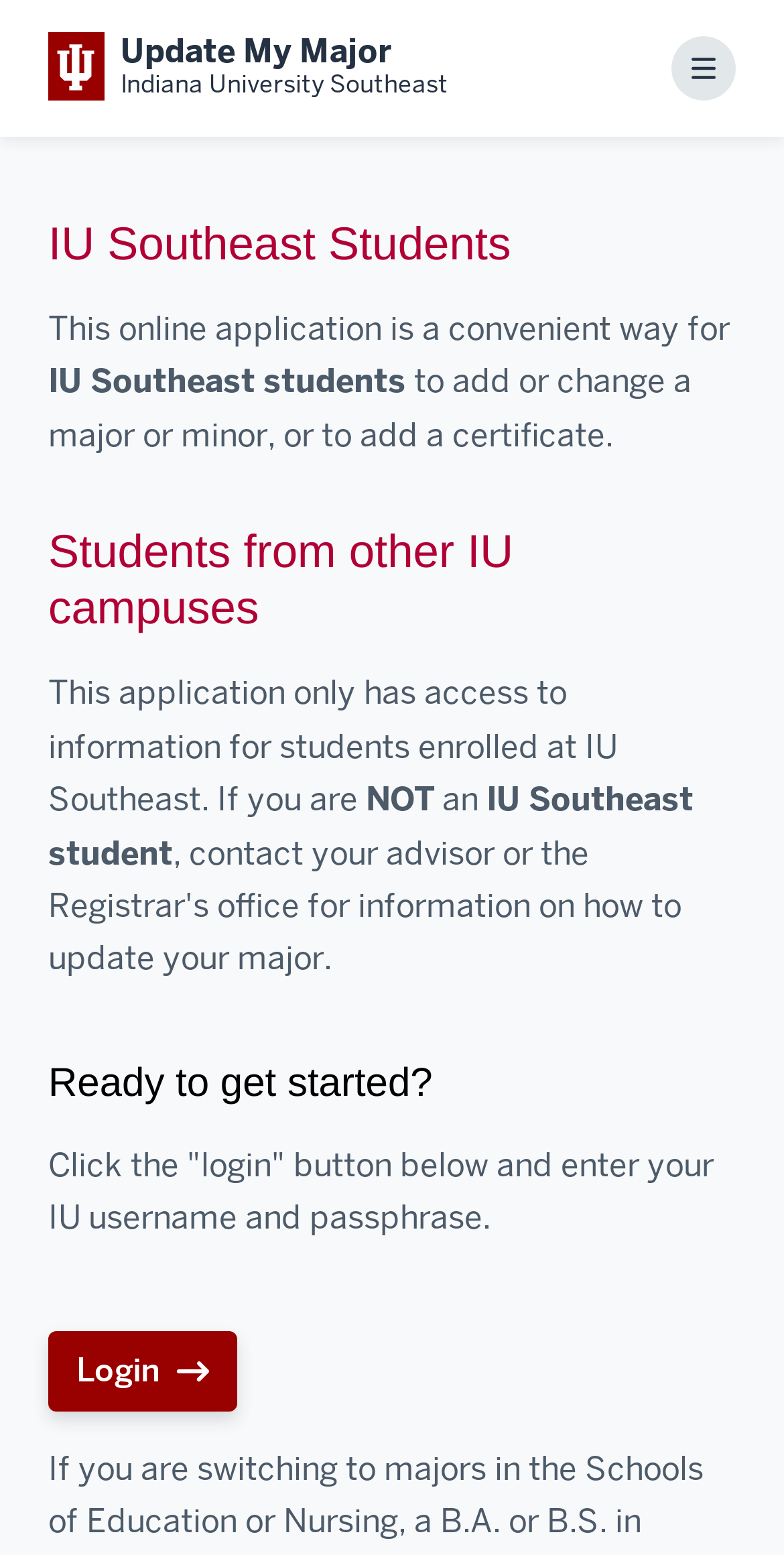Based on the element description Menu, identify the bounding box of the UI element in the given webpage screenshot. The coordinates should be in the format (top-left x, top-left y, bottom-right x, bottom-right y) and must be between 0 and 1.

[0.856, 0.023, 0.938, 0.064]